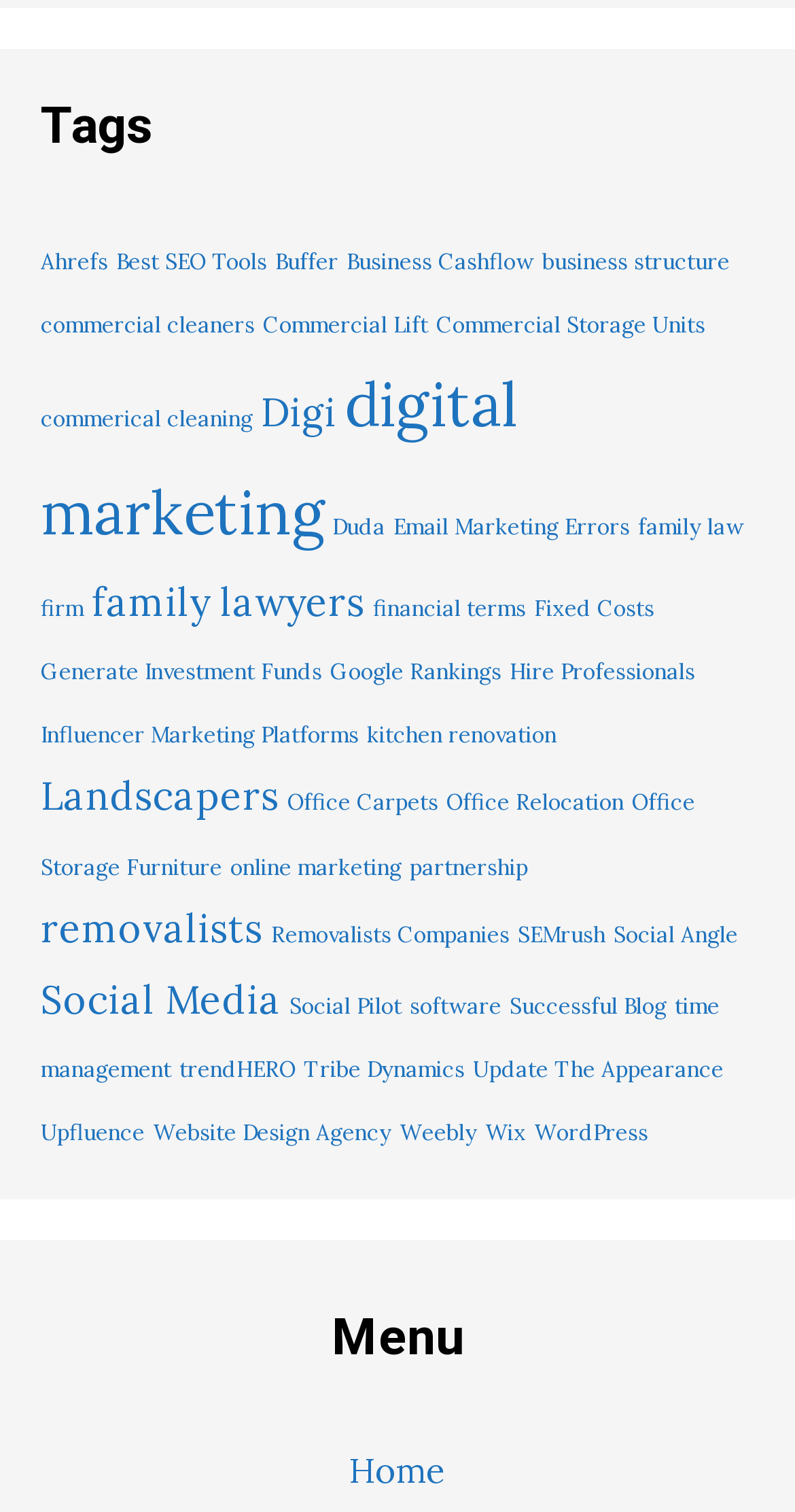Please locate the bounding box coordinates for the element that should be clicked to achieve the following instruction: "Go to the 'Home' page". Ensure the coordinates are given as four float numbers between 0 and 1, i.e., [left, top, right, bottom].

[0.438, 0.957, 0.562, 0.987]